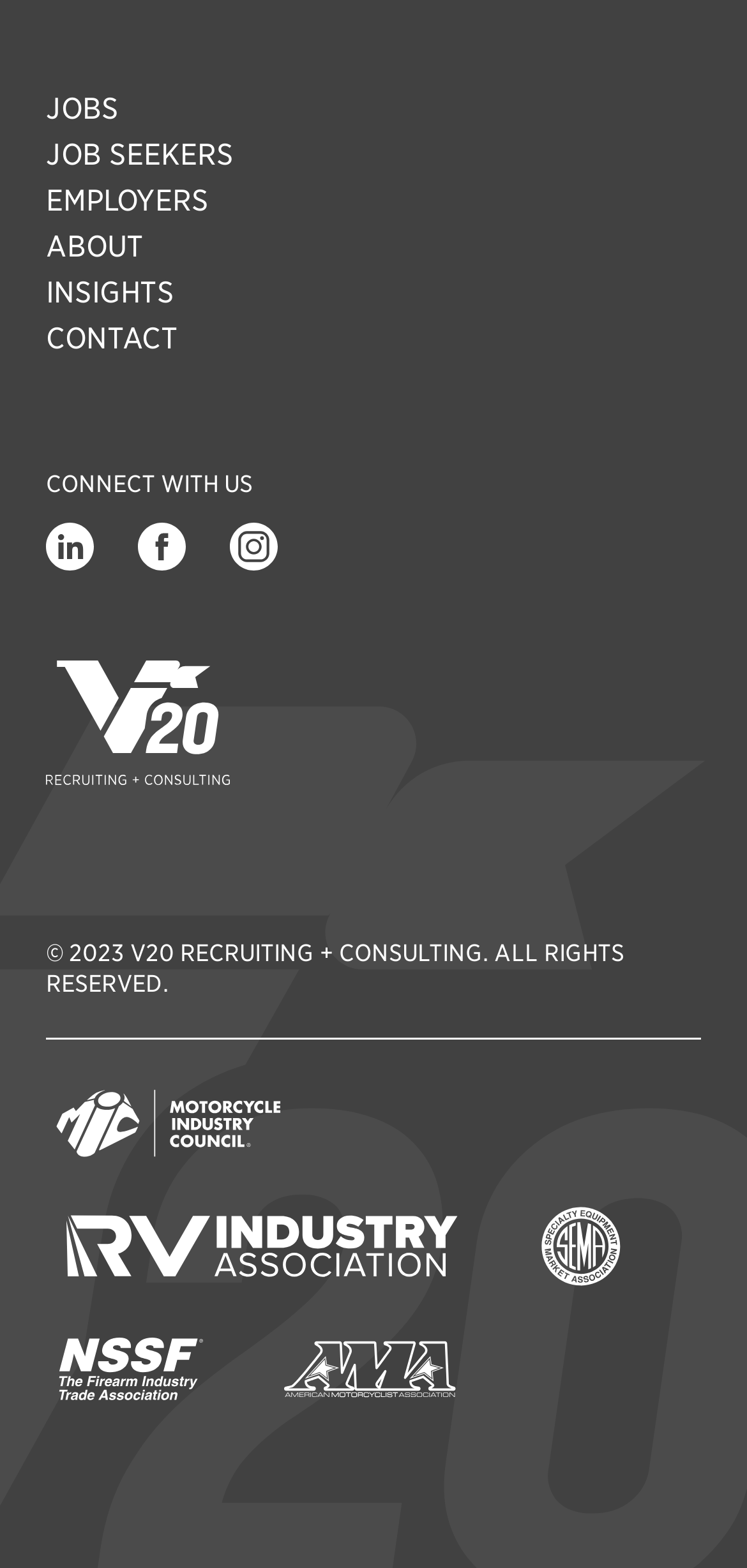How many social media links are there?
Use the image to answer the question with a single word or phrase.

3